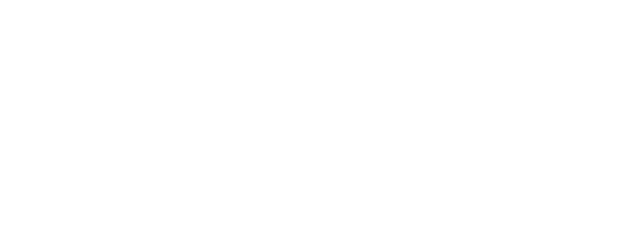Based on the image, provide a detailed and complete answer to the question: 
What is the purpose of the kitchen in the apartment?

The caption states that the kitchen is designed for convenience, providing a fully equipped space where guests can prepare meals during their stay, which suggests that the primary purpose of the kitchen is to facilitate meal preparation for the apartment's occupants.